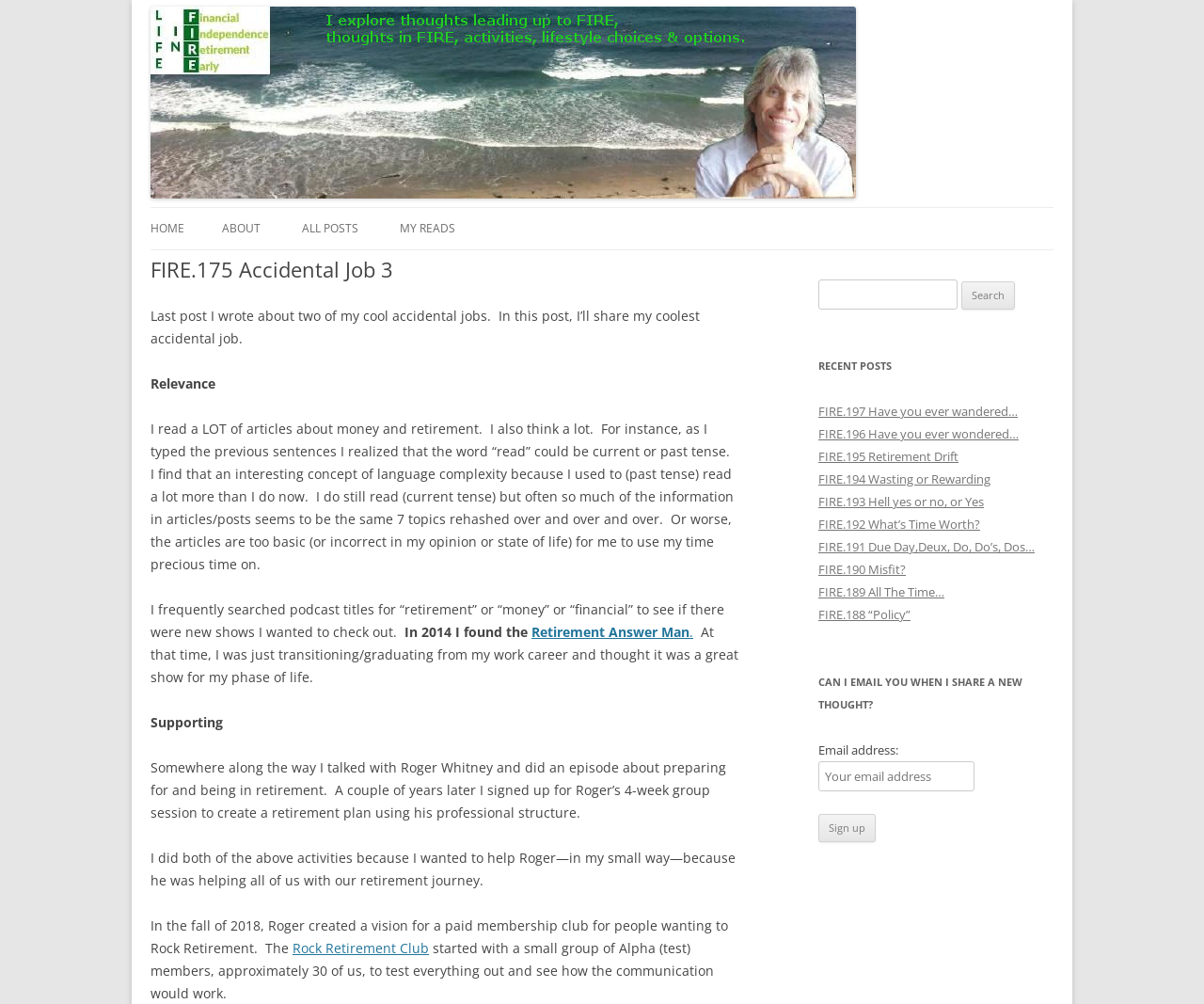Please identify the bounding box coordinates of the area that needs to be clicked to follow this instruction: "Search for something".

[0.68, 0.279, 0.795, 0.309]